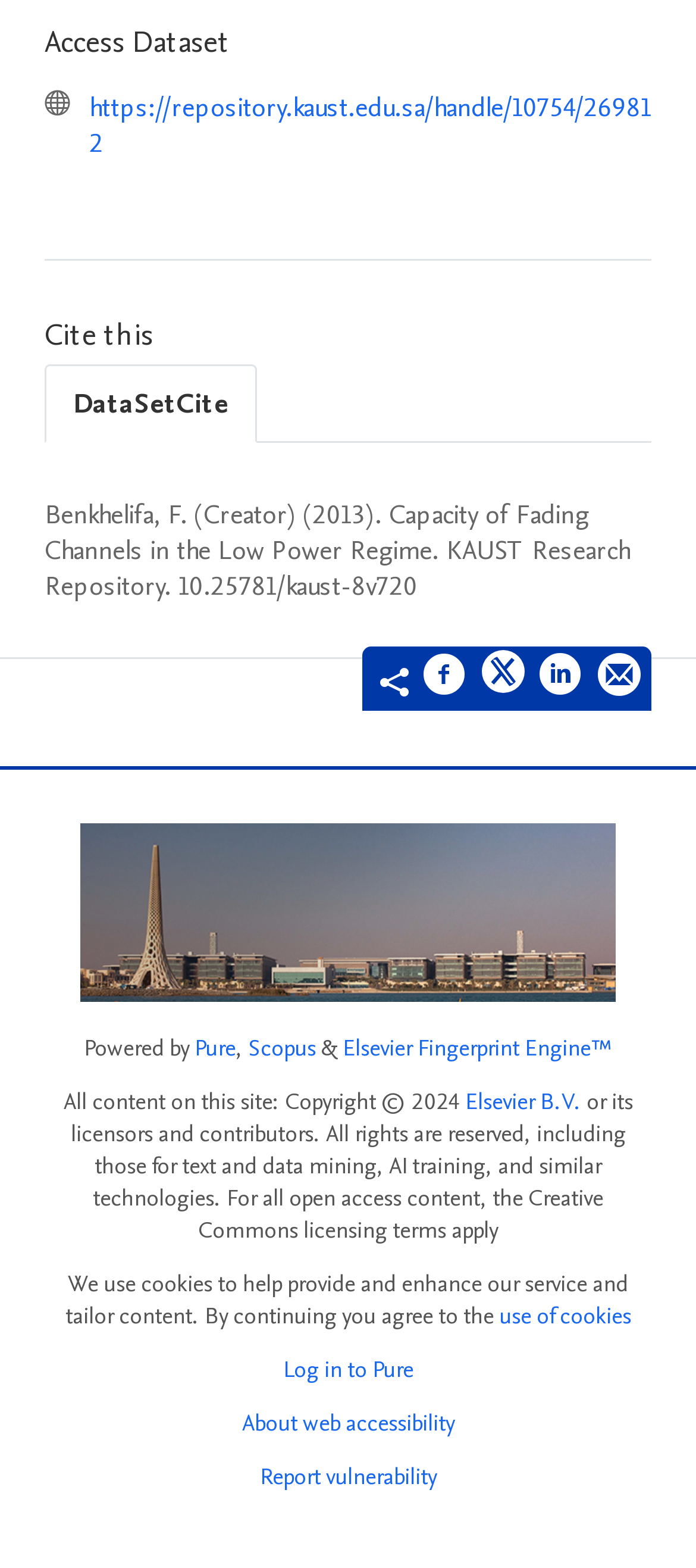Could you determine the bounding box coordinates of the clickable element to complete the instruction: "Cite this"? Provide the coordinates as four float numbers between 0 and 1, i.e., [left, top, right, bottom].

[0.064, 0.201, 0.936, 0.227]